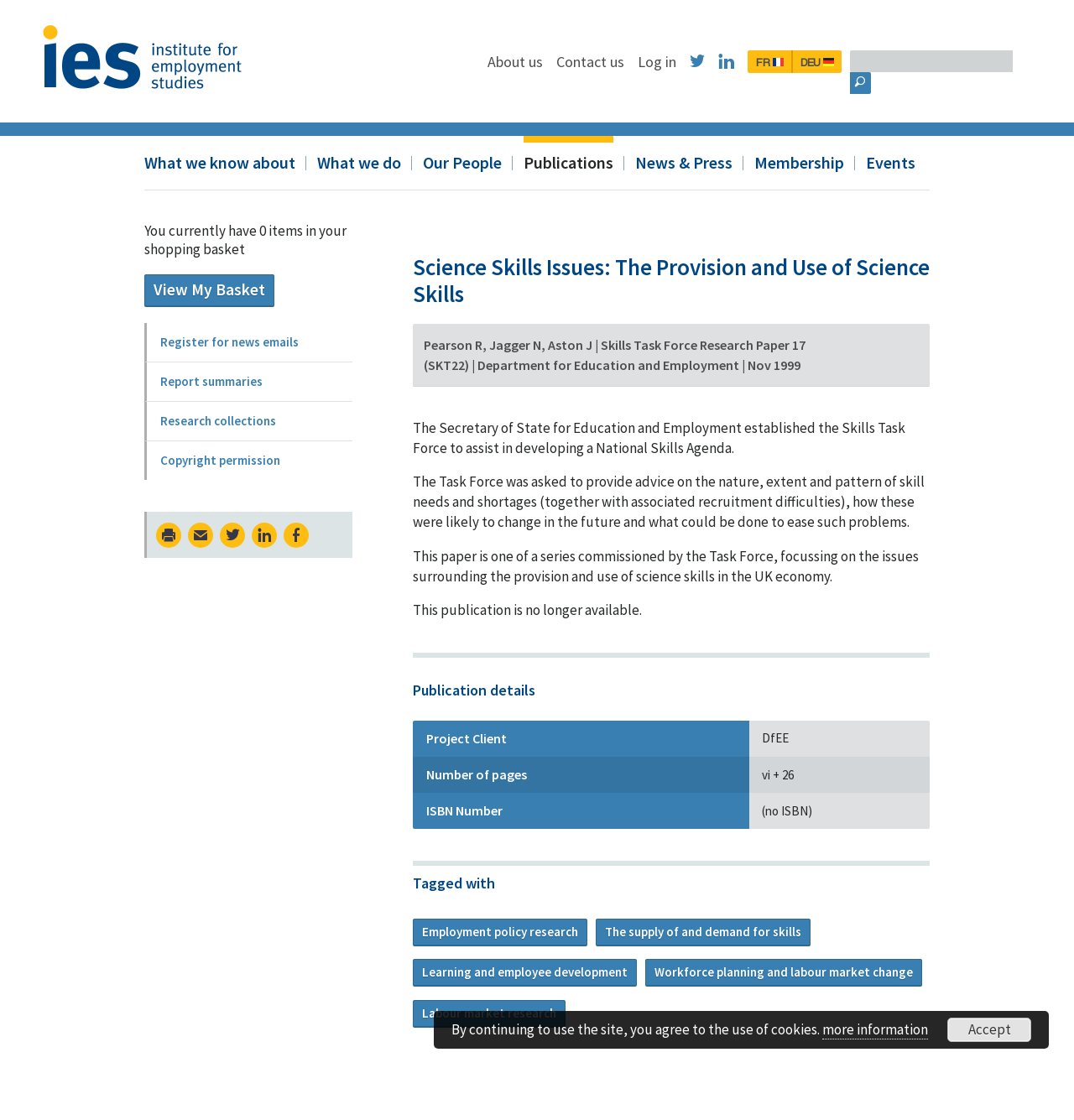Given the following UI element description: "FR", find the bounding box coordinates in the webpage screenshot.

[0.777, 0.045, 0.818, 0.065]